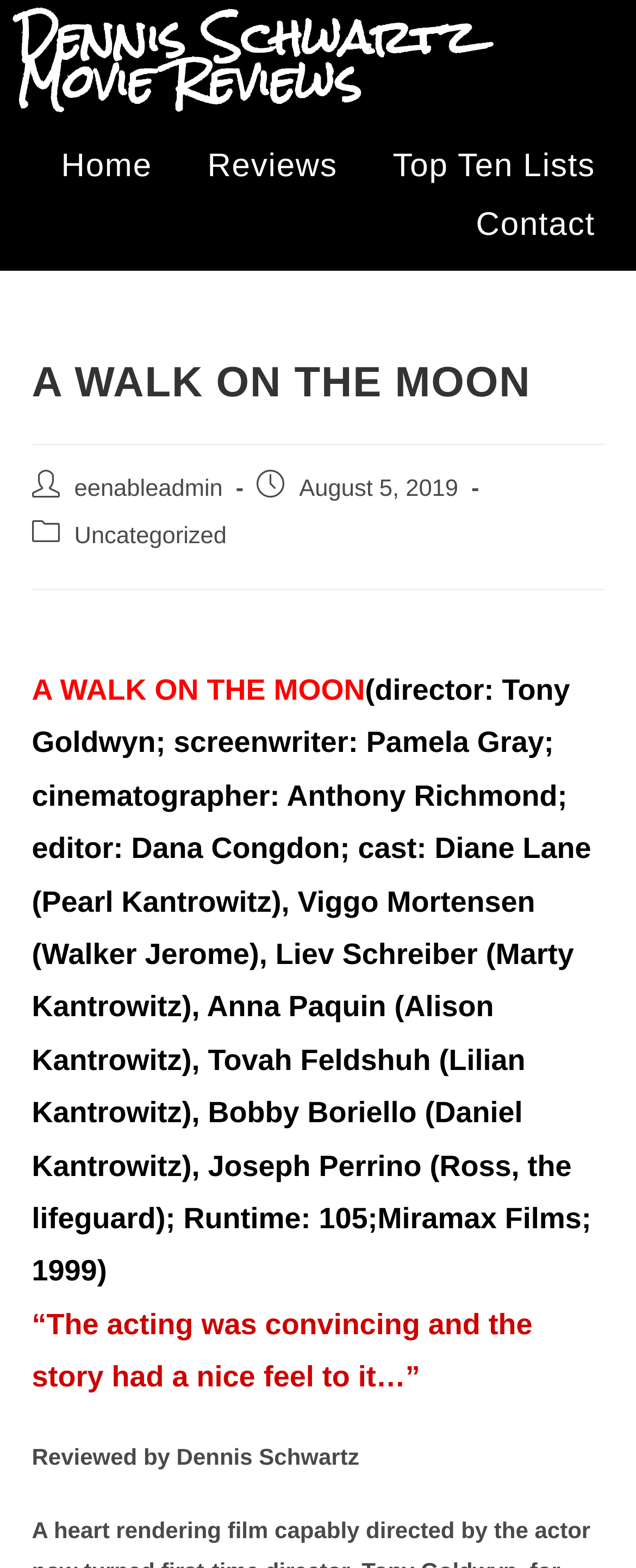Highlight the bounding box of the UI element that corresponds to this description: "eenableadmin".

[0.117, 0.304, 0.35, 0.321]